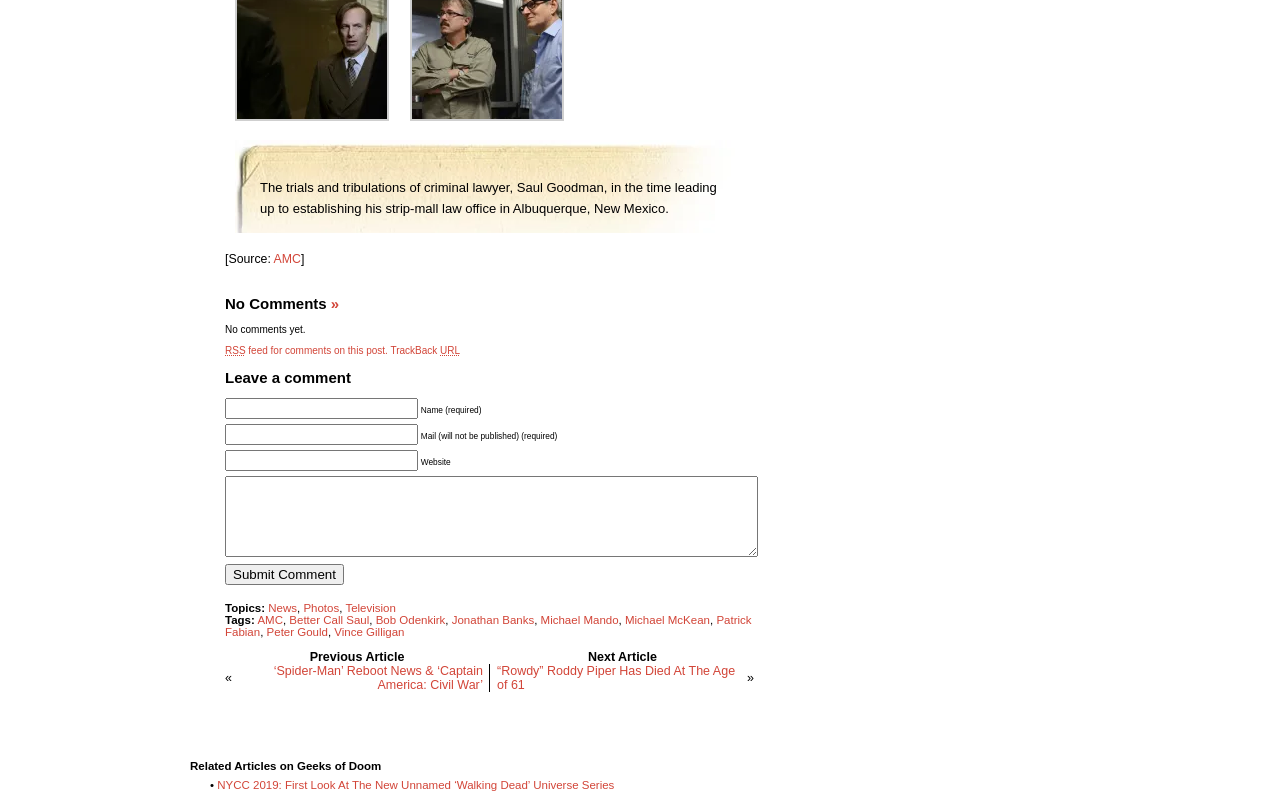Using details from the image, please answer the following question comprehensively:
What is the name of the TV series?

I found the answer by looking at the links at the top of the webpage, which mention 'Better Call Saul starring Bob Odenkirk as Jimmy McGill' and 'Vince Gilligan and Peter Gould on the set of Better Call Saul'. This suggests that the webpage is about the TV series 'Better Call Saul'.